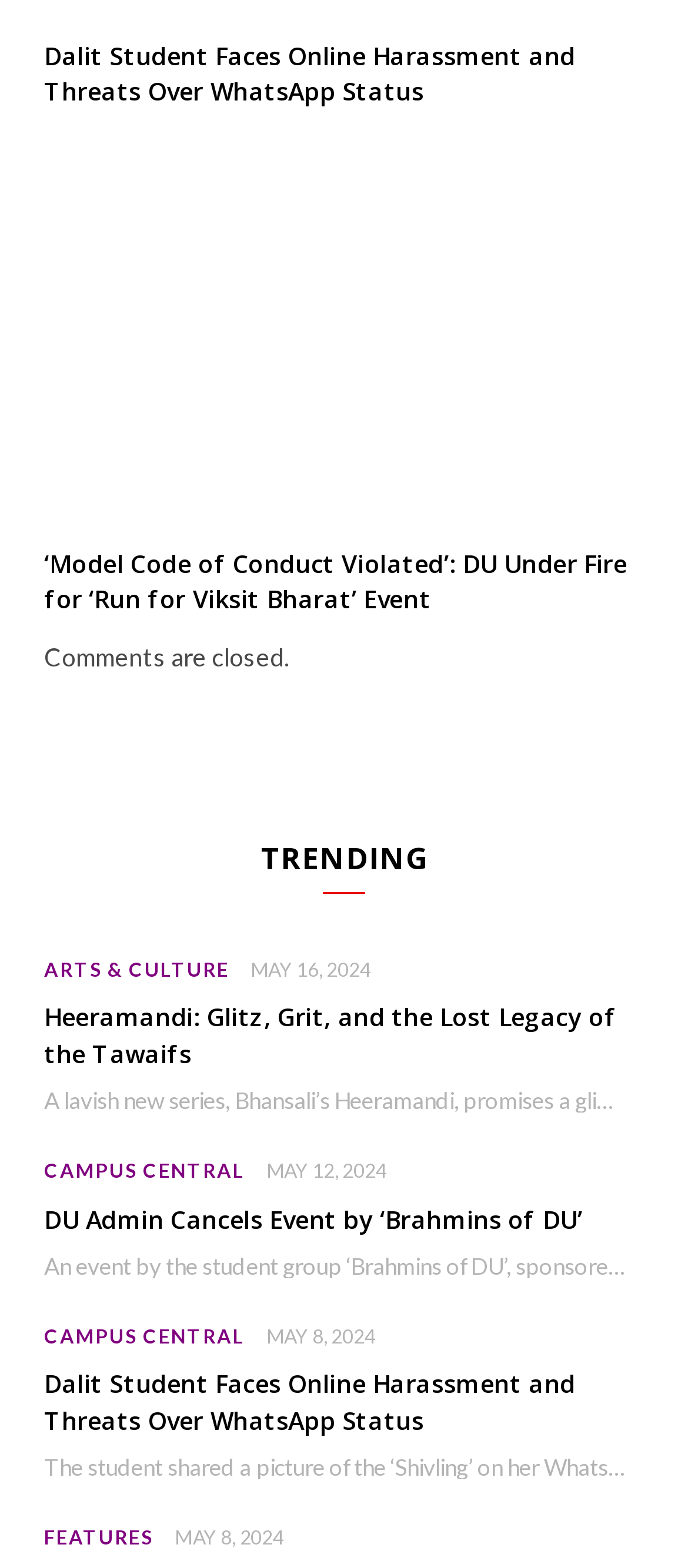Answer in one word or a short phrase: 
Is the comment section open?

No